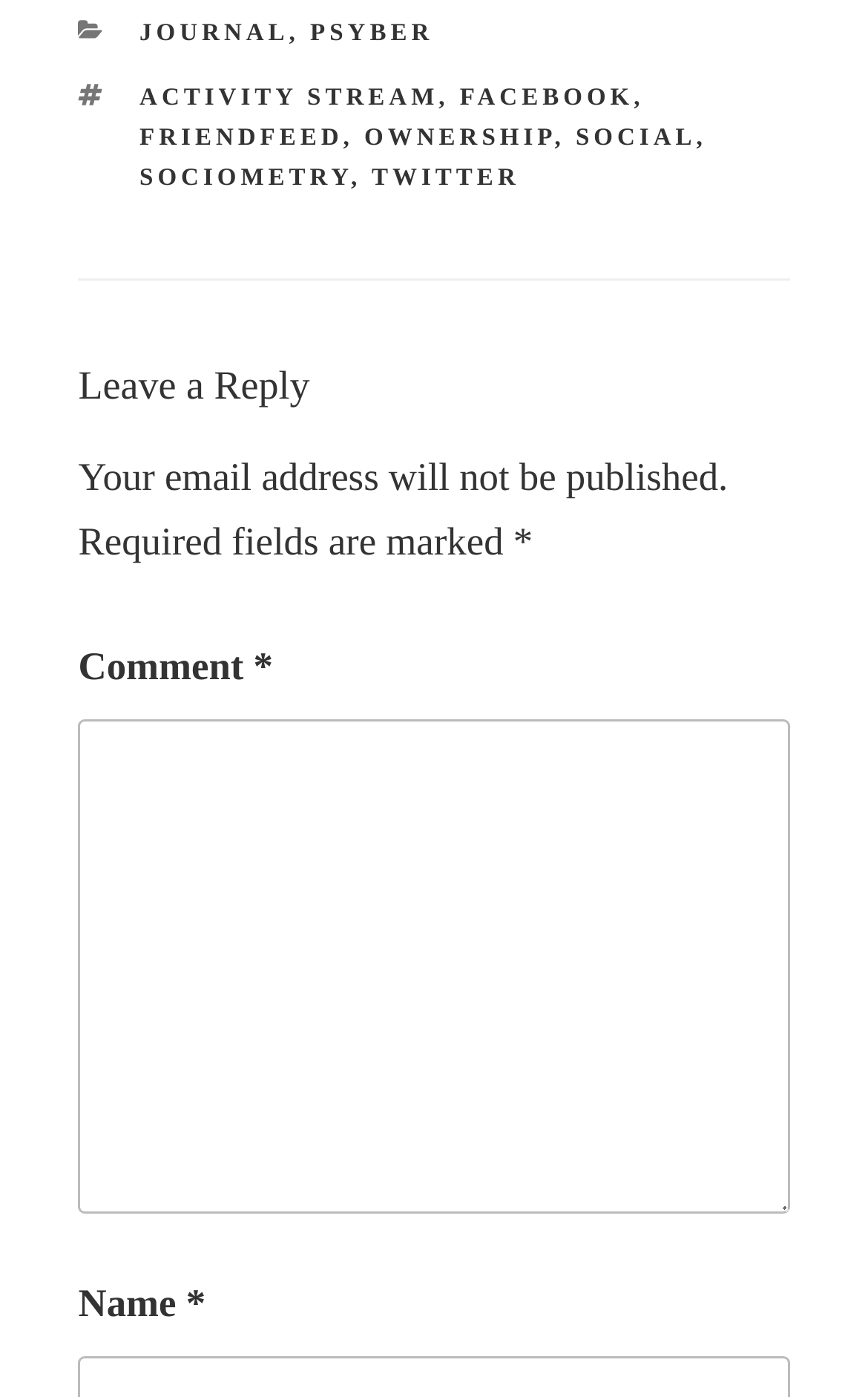By analyzing the image, answer the following question with a detailed response: How many links are there in the tags section?

I counted the number of links in the tags section, which are 'ACTIVITY STREAM', 'FACEBOOK', 'FRIENDFEED', 'OWNERSHIP', and 'SOCIAL'.